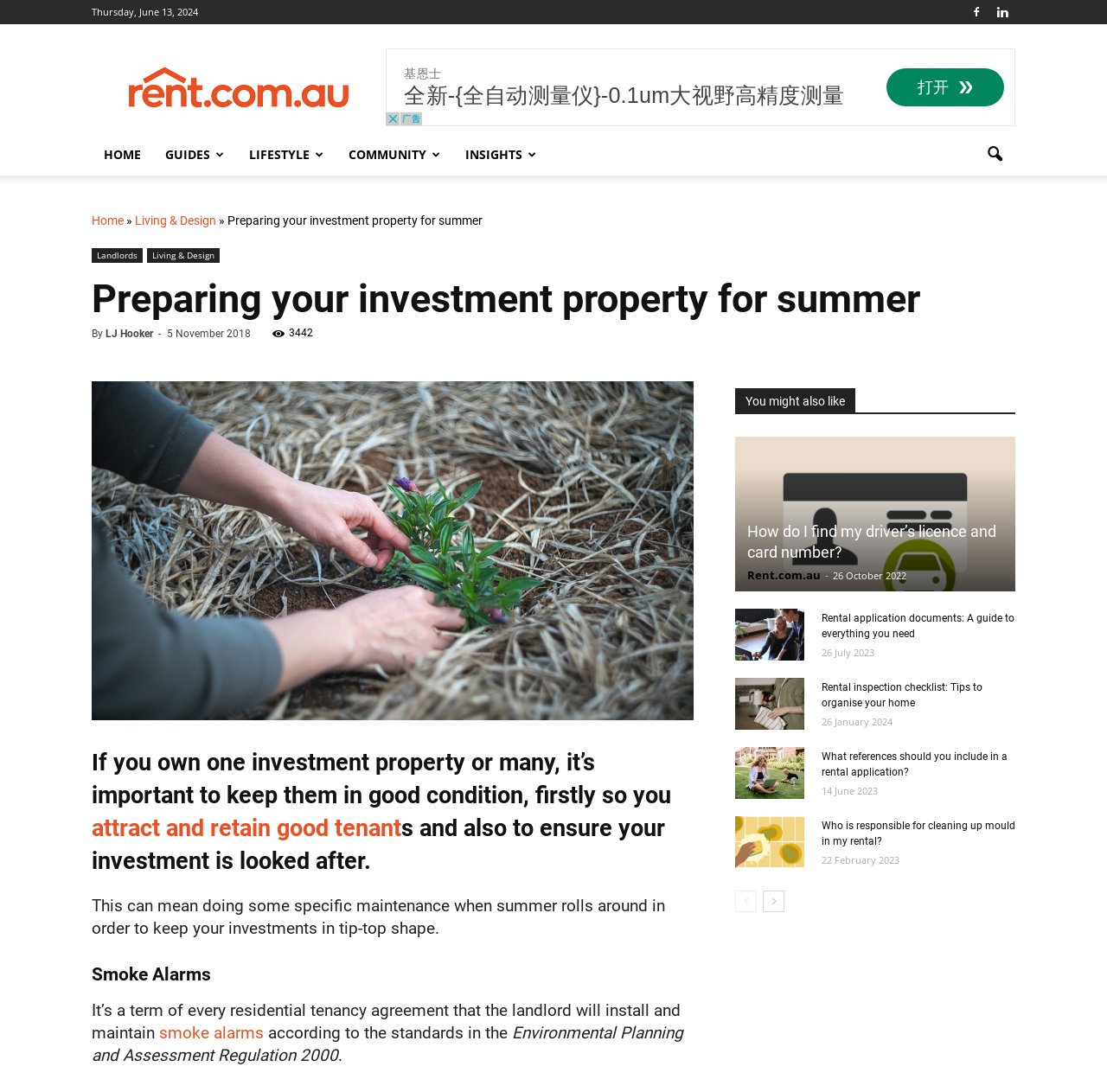Explain the contents of the webpage comprehensively.

This webpage is about preparing an investment property for summer, specifically targeting landlords. At the top, there is a date "Thursday, June 13, 2024" and a few social media links. Below that, there is a logo of "Rent.com.au" and an advertisement iframe. 

The main navigation menu is located at the top-left, with links to "HOME", "GUIDES", "LIFESTYLE", "COMMUNITY", "INSIGHTS", and a button with an icon. Below the navigation menu, there is a secondary navigation menu with links to "Home", "Living & Design", and "Landlords". 

The main content of the webpage is an article titled "Preparing your investment property for summer". The article is written by "LJ Hooker" and was published on "5 November 2018". The article has 3442 views. 

The article starts by emphasizing the importance of maintaining an investment property to attract and retain good tenants. It then discusses the specific maintenance tasks that should be done during summer to keep the property in good condition. One of the tasks mentioned is the installation and maintenance of smoke alarms according to the standards in the Environmental Planning and Assessment Regulation 2000.

At the bottom of the webpage, there is a section titled "You might also like" with four links to other articles, each with a title, a brief description, and an image. The articles are about finding driver's license and card number, rental application documents, rental inspection checklists, and references to include in a rental application. Each article has a publication date and time.